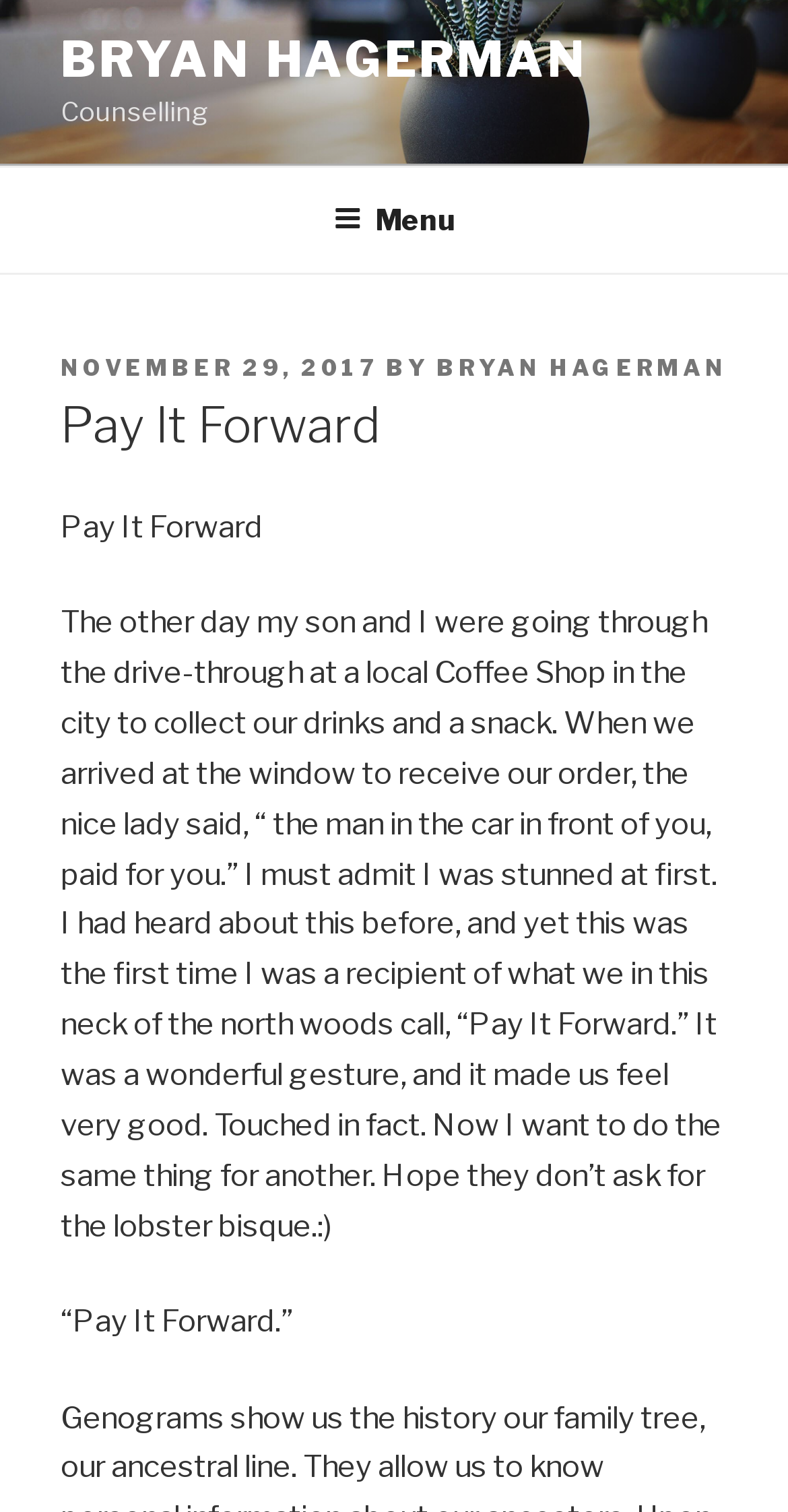Identify the bounding box of the HTML element described as: "Menu".

[0.386, 0.112, 0.614, 0.177]